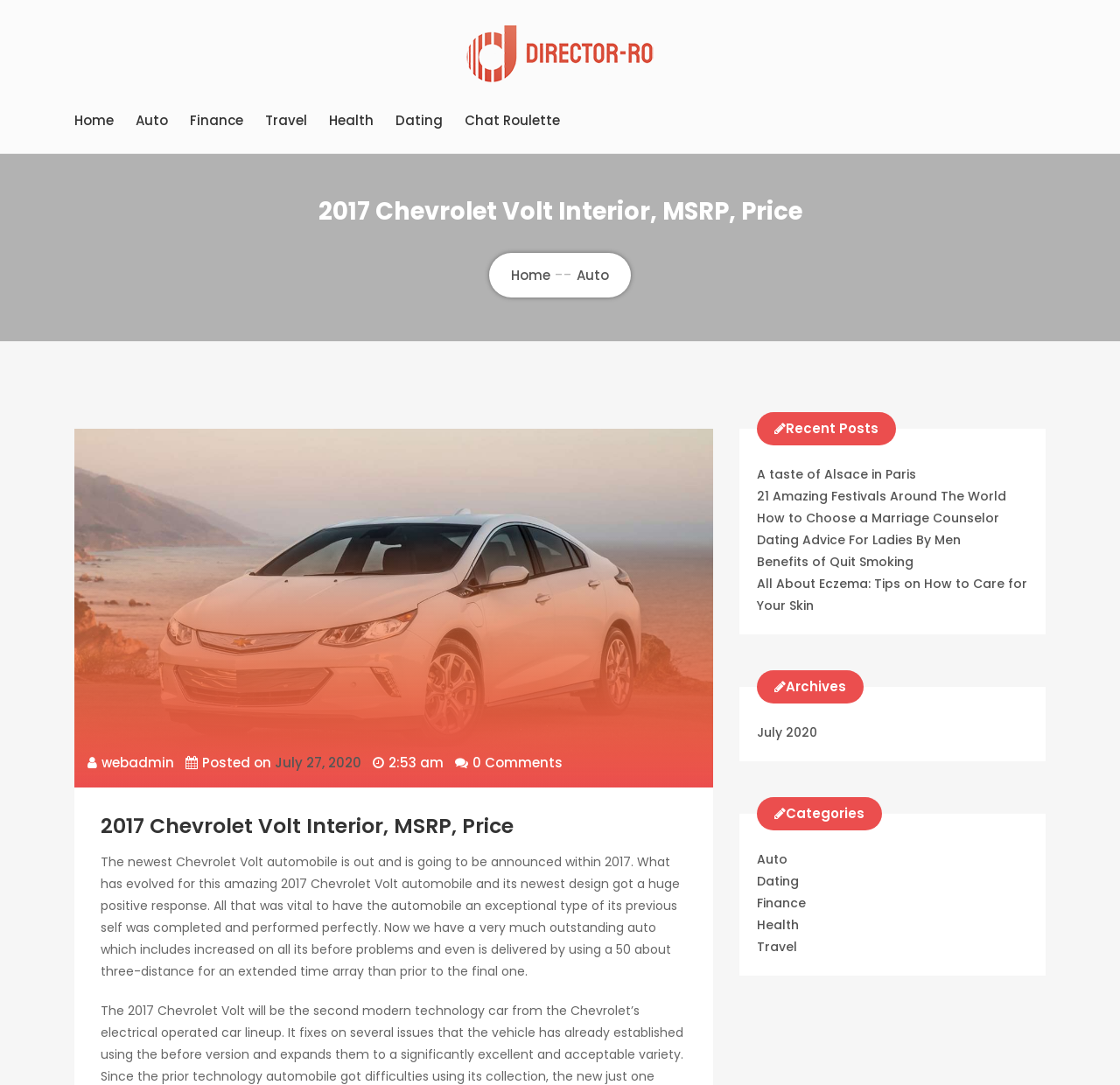Locate and extract the text of the main heading on the webpage.

2017 Chevrolet Volt Interior, MSRP, Price